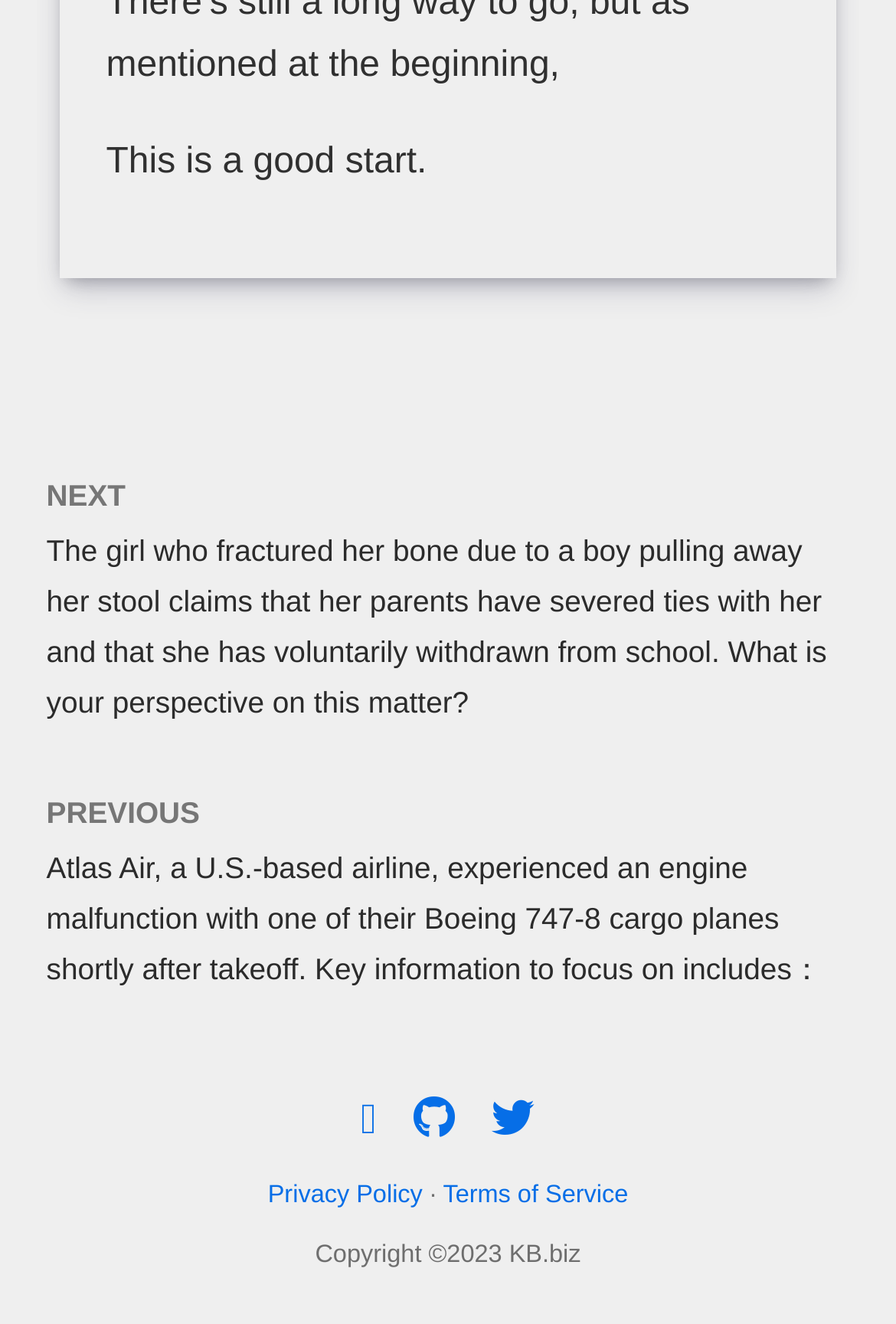From the image, can you give a detailed response to the question below:
What is the first link on the webpage about?

The first link on the webpage is about a girl who fractured her bone due to a boy pulling away her stool, and it describes her situation where her parents have severed ties with her and she has voluntarily withdrawn from school.